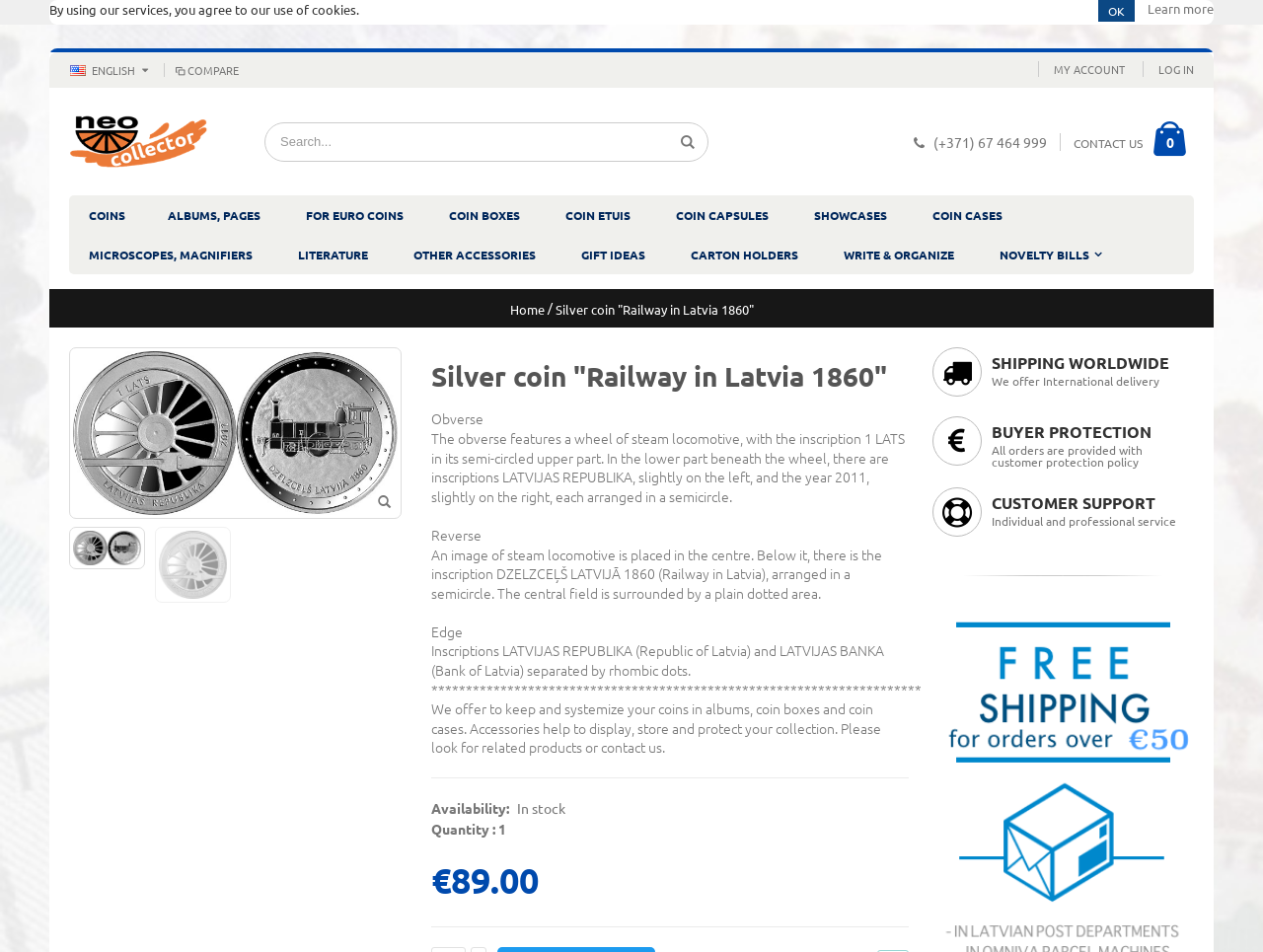Using the format (top-left x, top-left y, bottom-right x, bottom-right y), provide the bounding box coordinates for the described UI element. All values should be floating point numbers between 0 and 1: SHOWCASES

[0.629, 0.205, 0.718, 0.247]